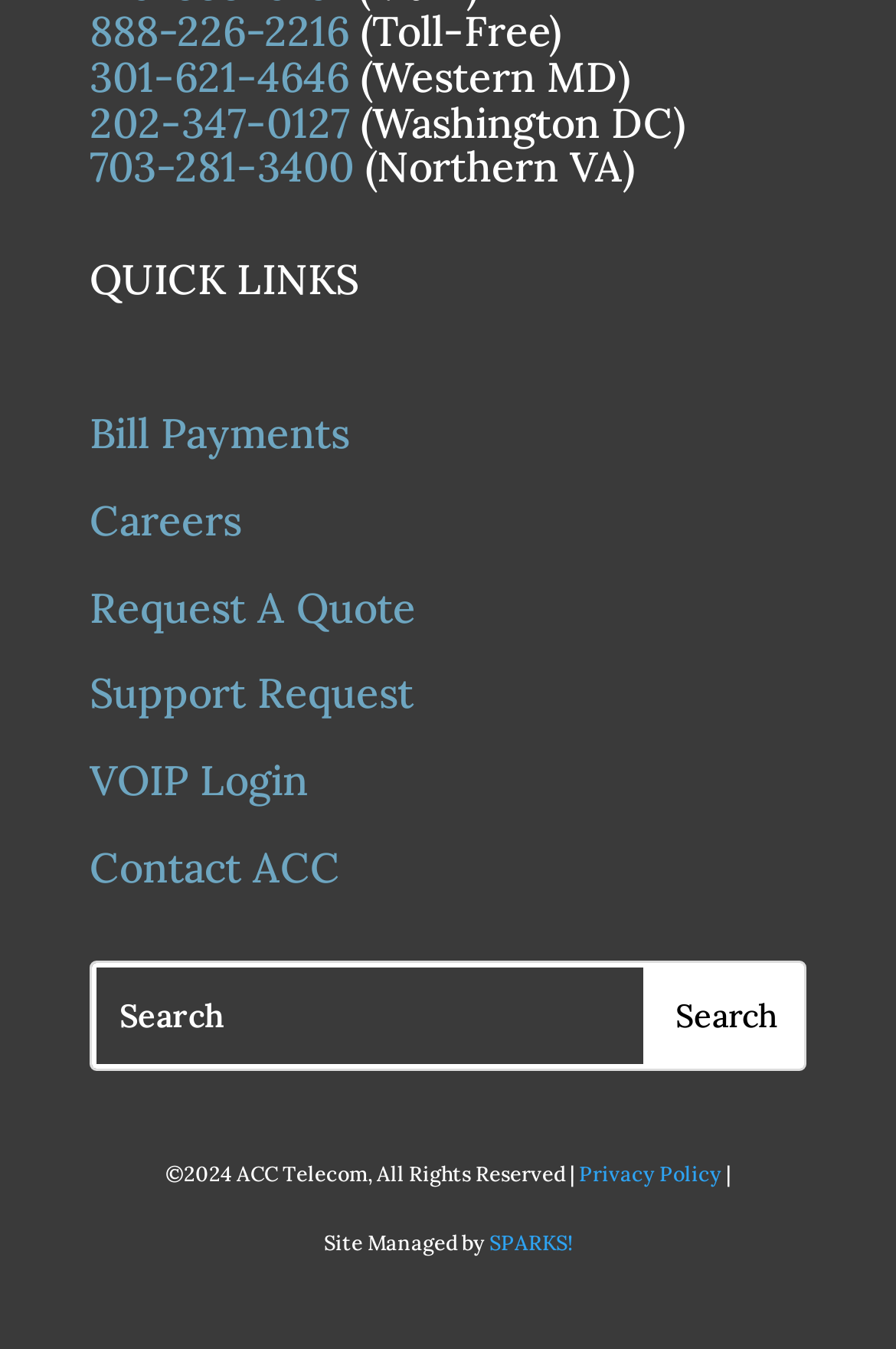Using the format (top-left x, top-left y, bottom-right x, bottom-right y), provide the bounding box coordinates for the described UI element. All values should be floating point numbers between 0 and 1: name="s" placeholder="Search"

[0.103, 0.713, 0.723, 0.792]